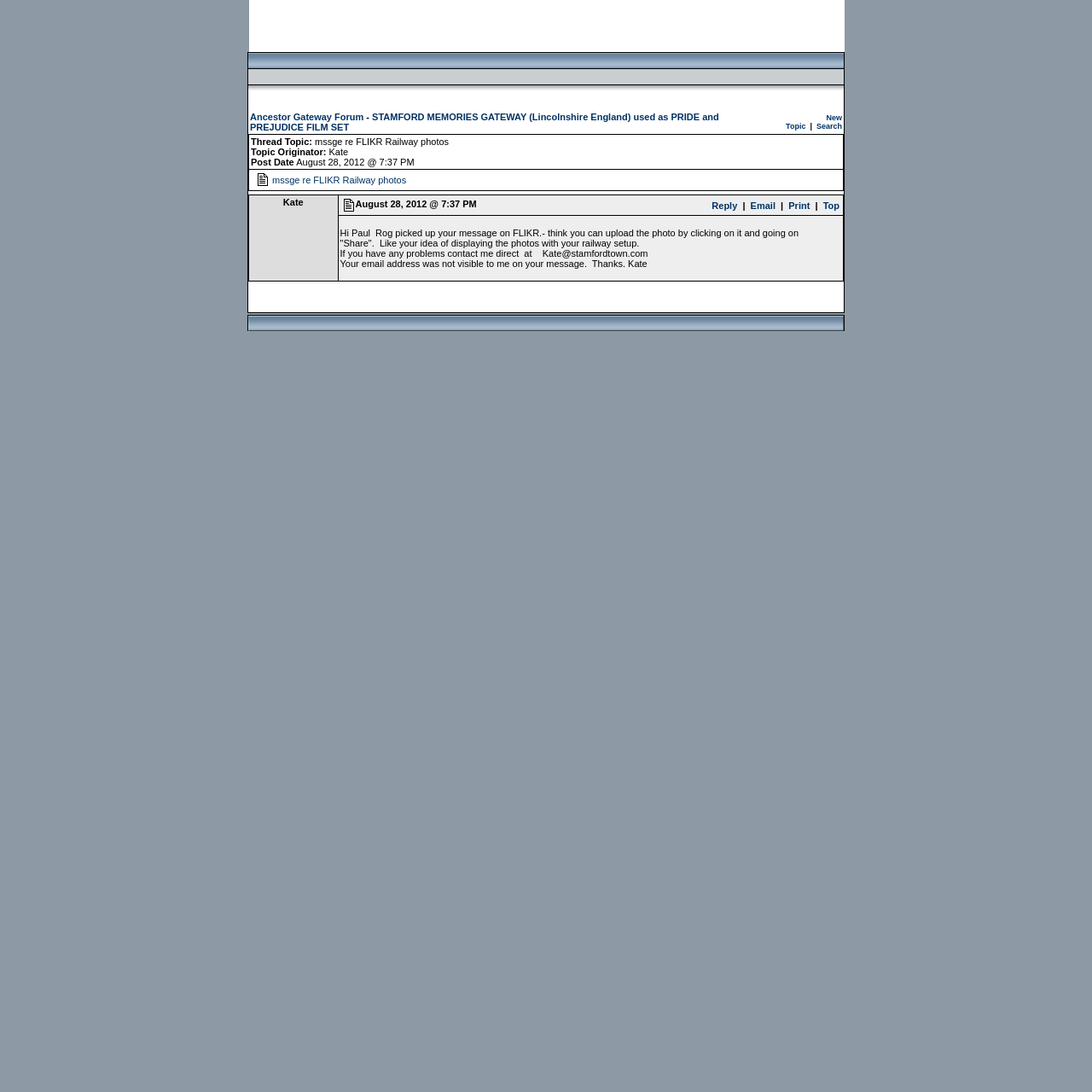Highlight the bounding box of the UI element that corresponds to this description: "mssge re FLIKR Railway photos".

[0.249, 0.16, 0.372, 0.17]